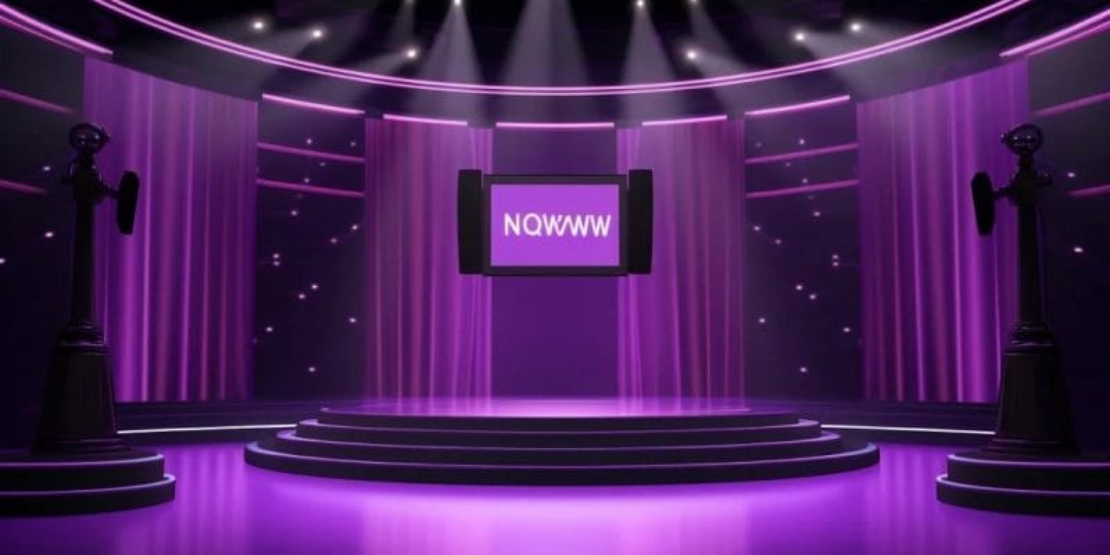What unique decorative elements are on either side of the stage?
Based on the image, give a concise answer in the form of a single word or short phrase.

Vintage-style phone booths